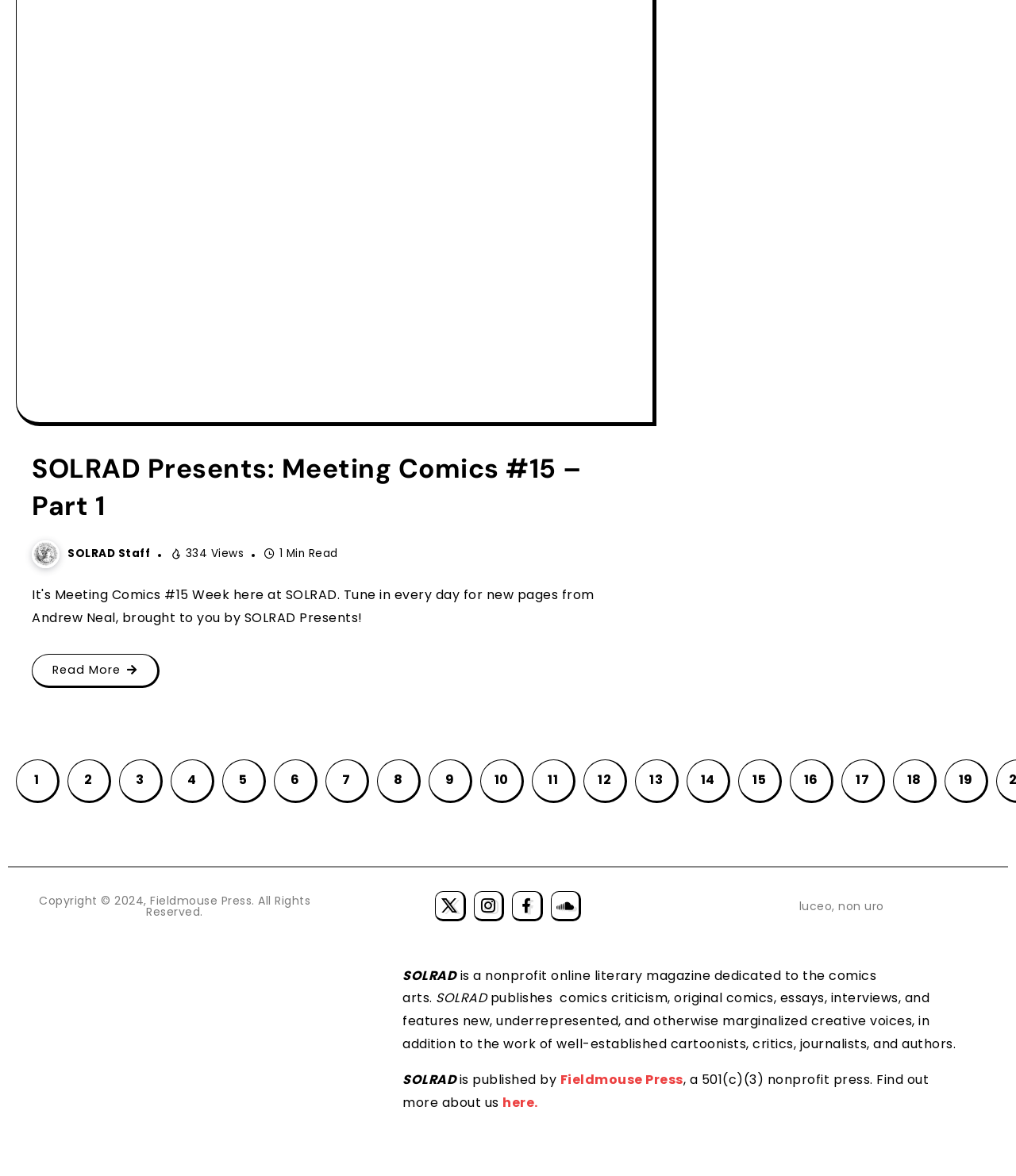Please find the bounding box coordinates (top-left x, top-left y, bottom-right x, bottom-right y) in the screenshot for the UI element described as follows: Read More

[0.031, 0.556, 0.157, 0.585]